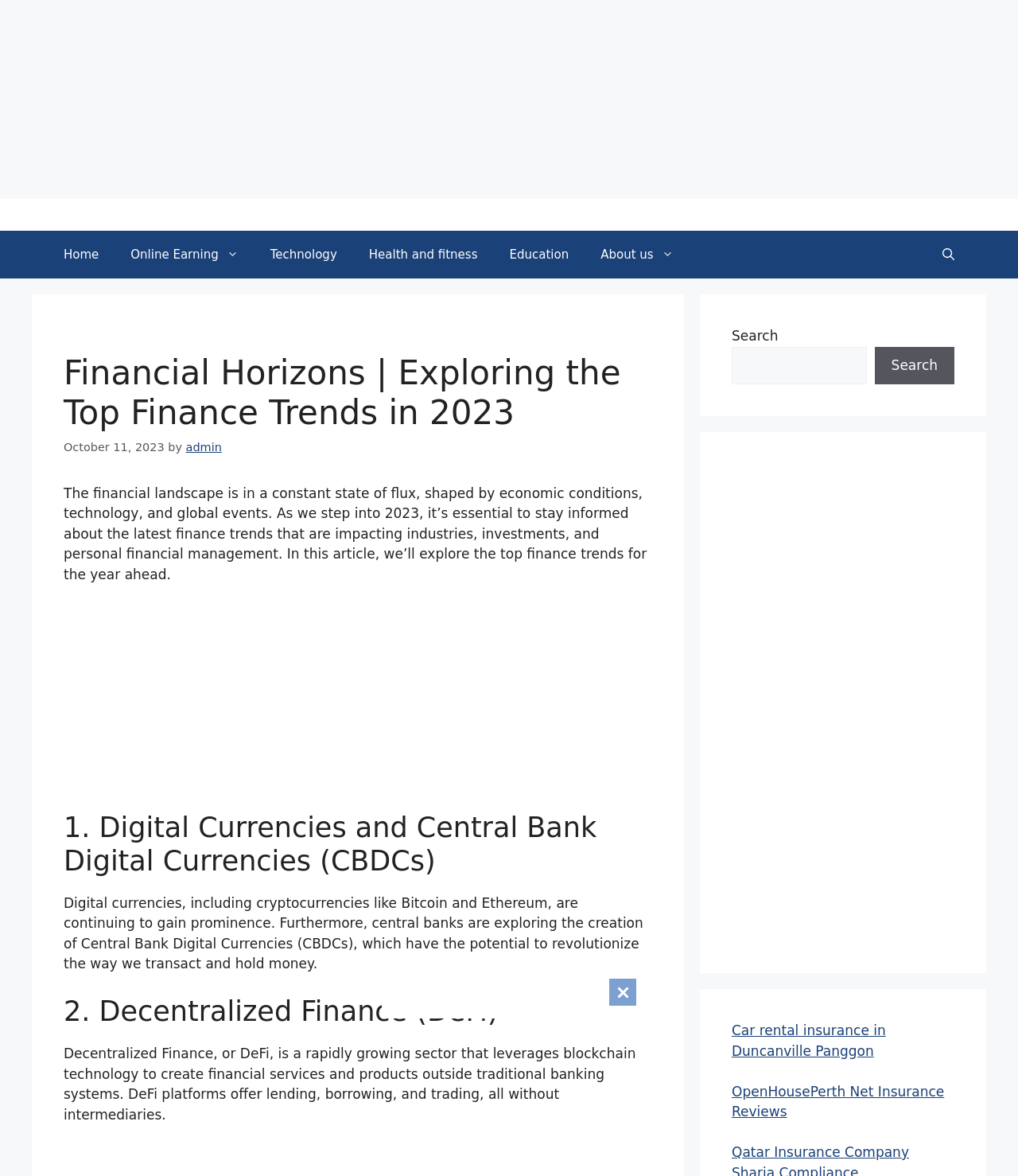Respond with a single word or phrase:
What is the first finance trend mentioned in the article?

Digital Currencies and CBDCs